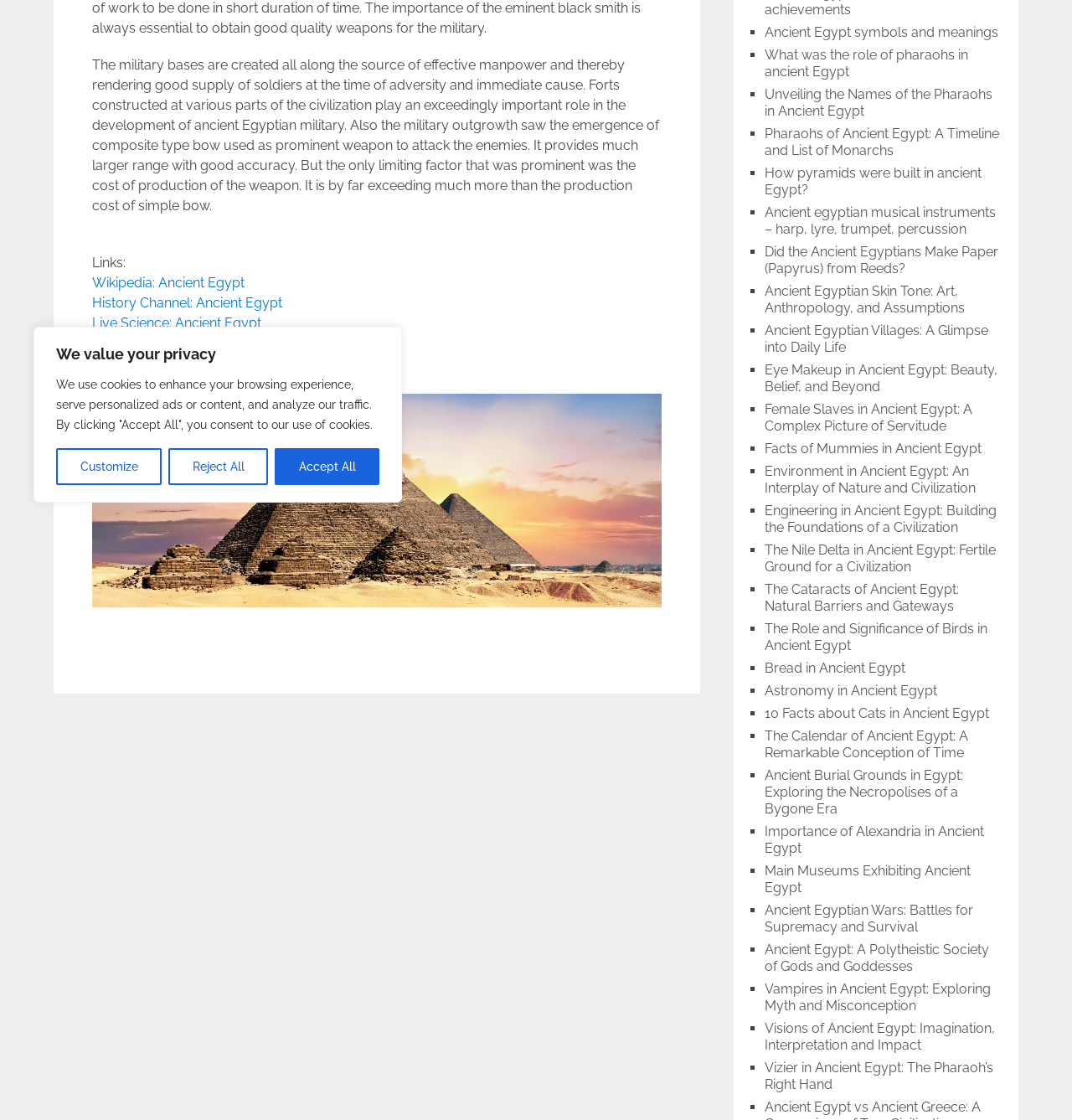Bounding box coordinates should be provided in the format (top-left x, top-left y, bottom-right x, bottom-right y) with all values between 0 and 1. Identify the bounding box for this UI element: British Museum: Ancient Egypt

[0.086, 0.317, 0.262, 0.331]